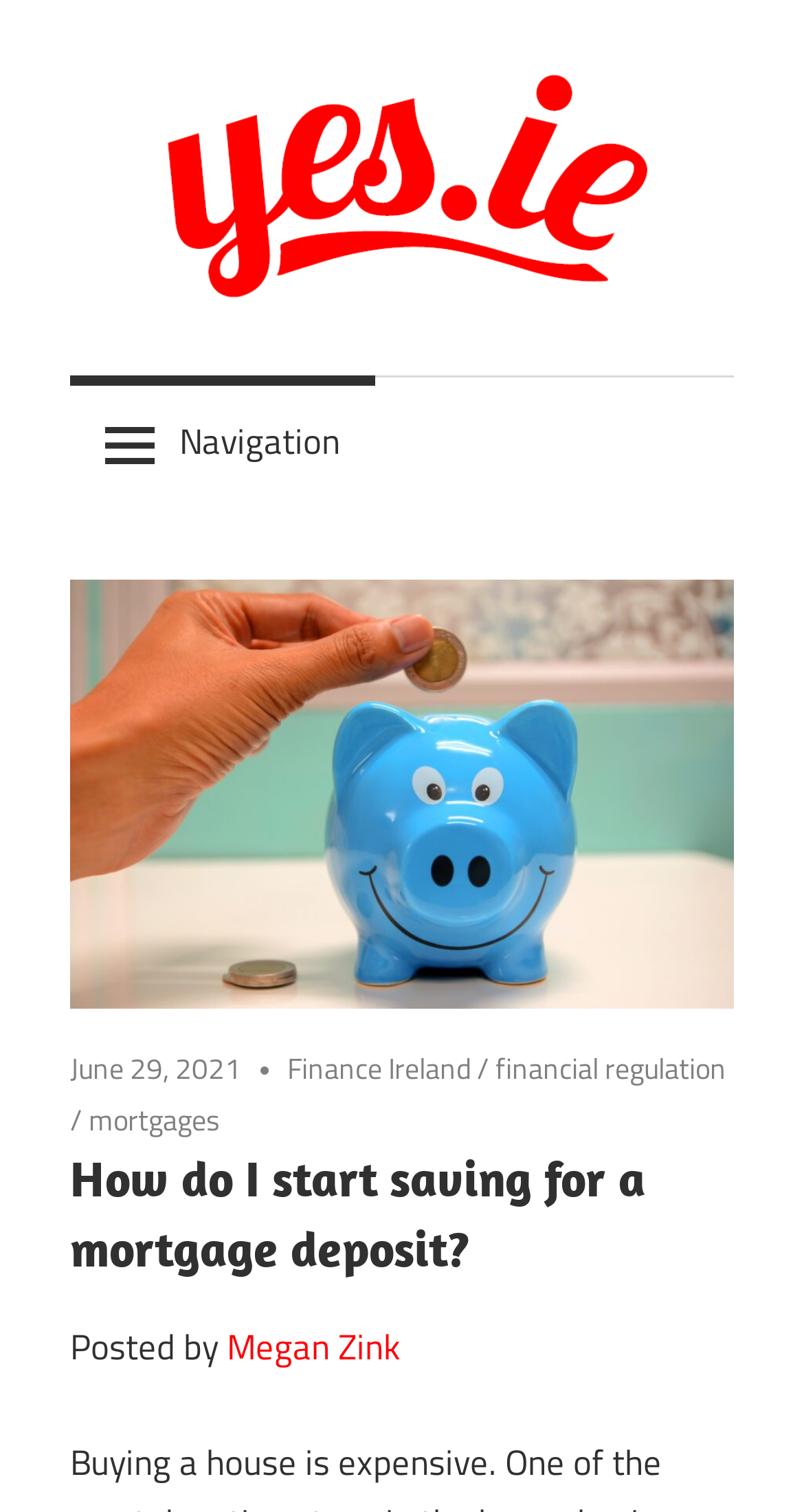Identify the bounding box coordinates of the region that should be clicked to execute the following instruction: "Read the article posted on 'June 29, 2021'".

[0.087, 0.692, 0.3, 0.721]